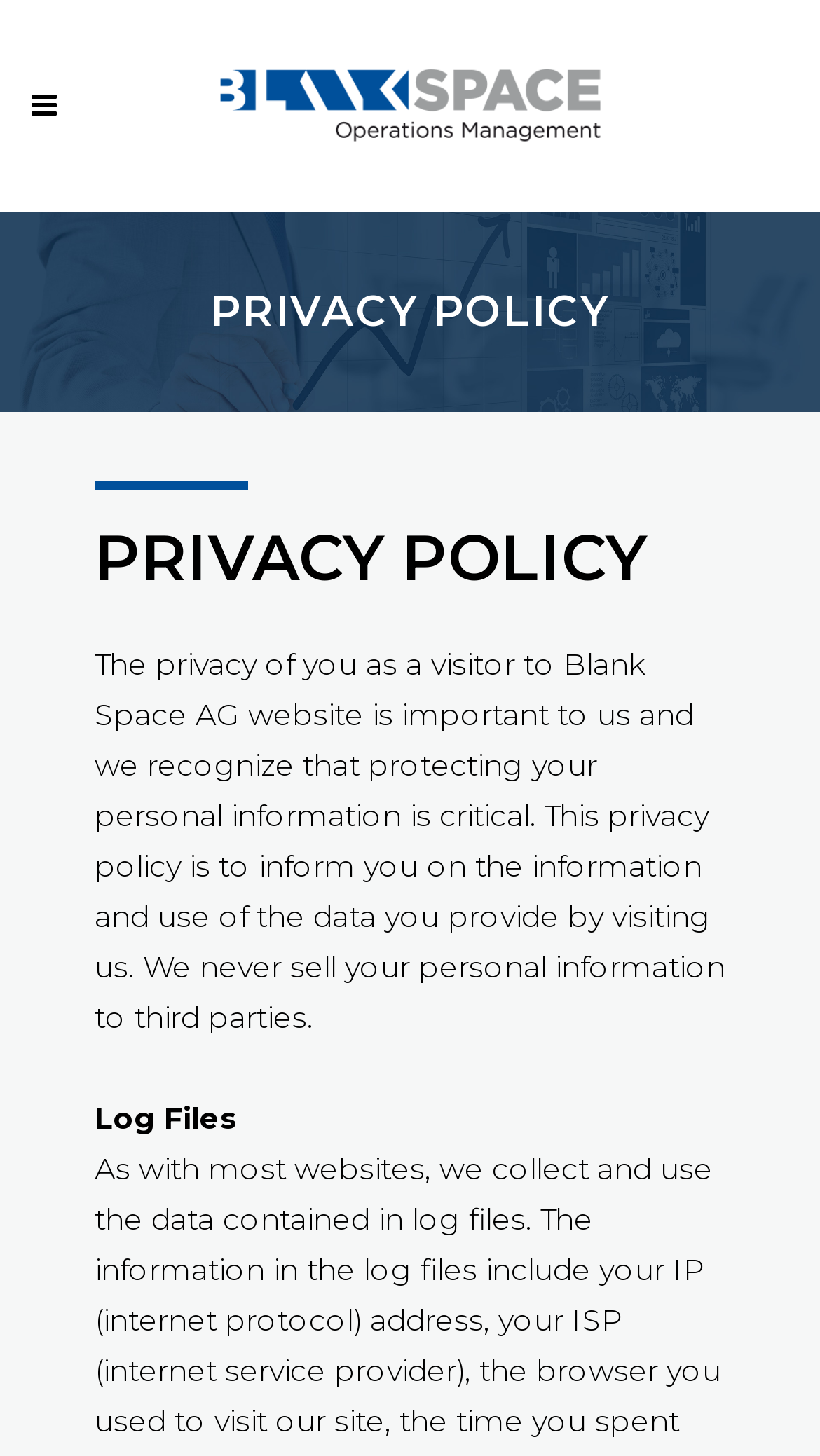What is mentioned in the log files?
Answer briefly with a single word or phrase based on the image.

Not specified